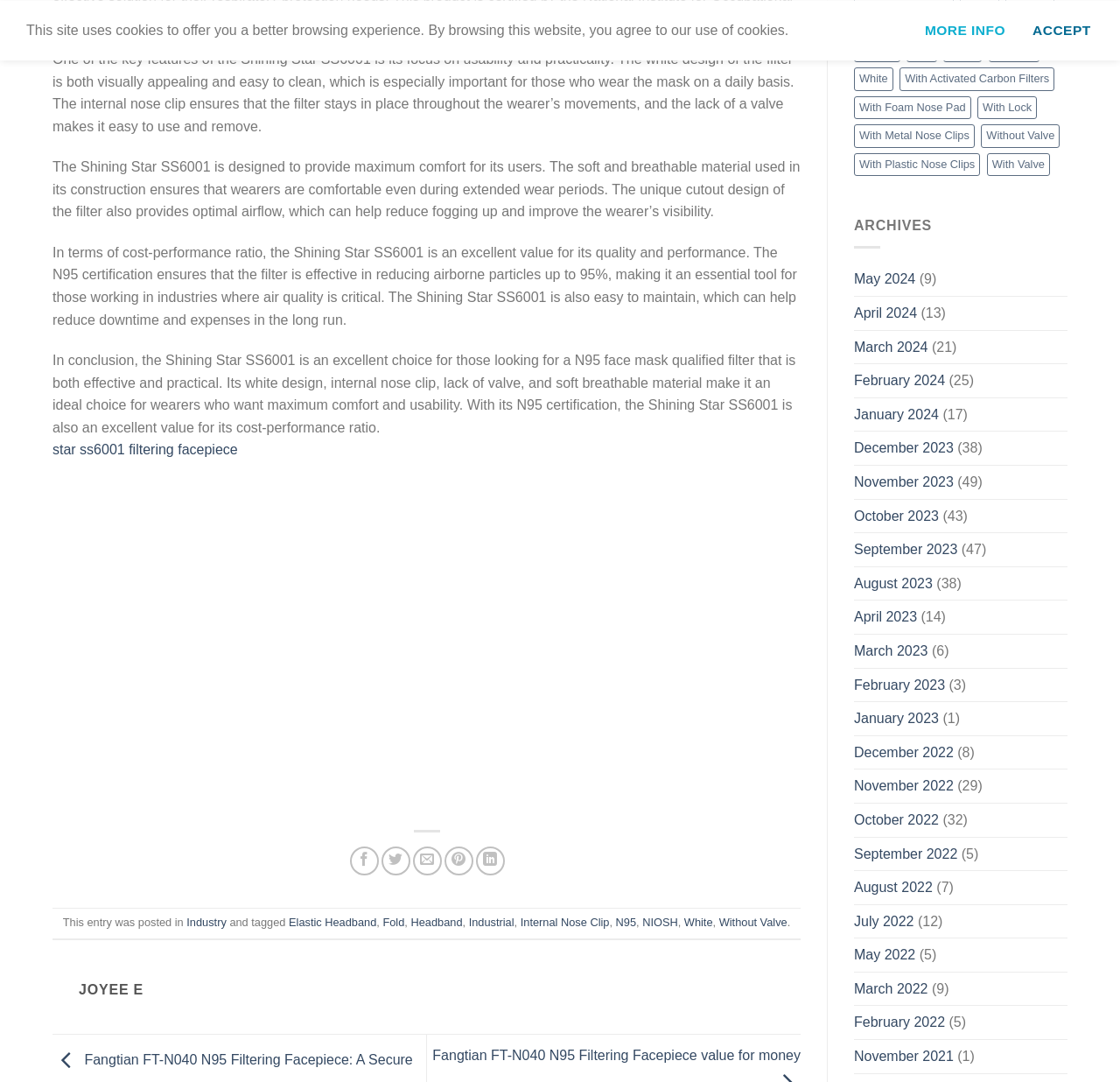Pinpoint the bounding box coordinates of the element to be clicked to execute the instruction: "Click on the 'N95 (45 items)' link".

[0.762, 0.01, 0.79, 0.031]